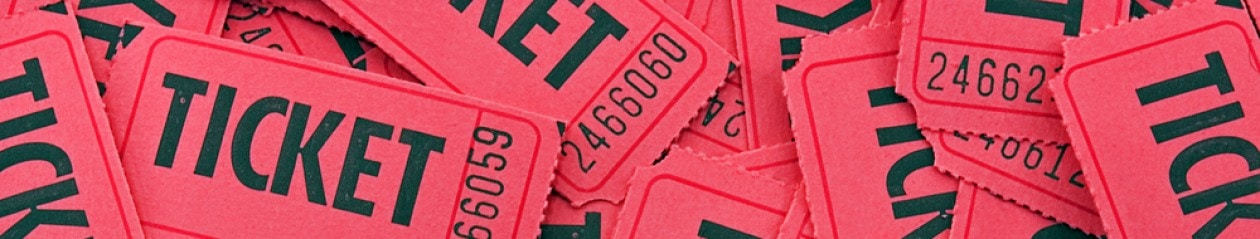Offer a meticulous description of the image.

The image showcases a vibrant assortment of red ticket stubs scattered across a surface, each prominently displaying the word "TICKET" in bold black lettering. The tickets vary slightly in size and style, creating a visually engaging pattern that captures the excitement associated with attending live performances. This dynamic composition evokes the anticipation of theatre-goers eagerly awaiting their night out, encapsulating the essence of the theatrical experience celebrated in the surrounding content about theatre reviews and performances.